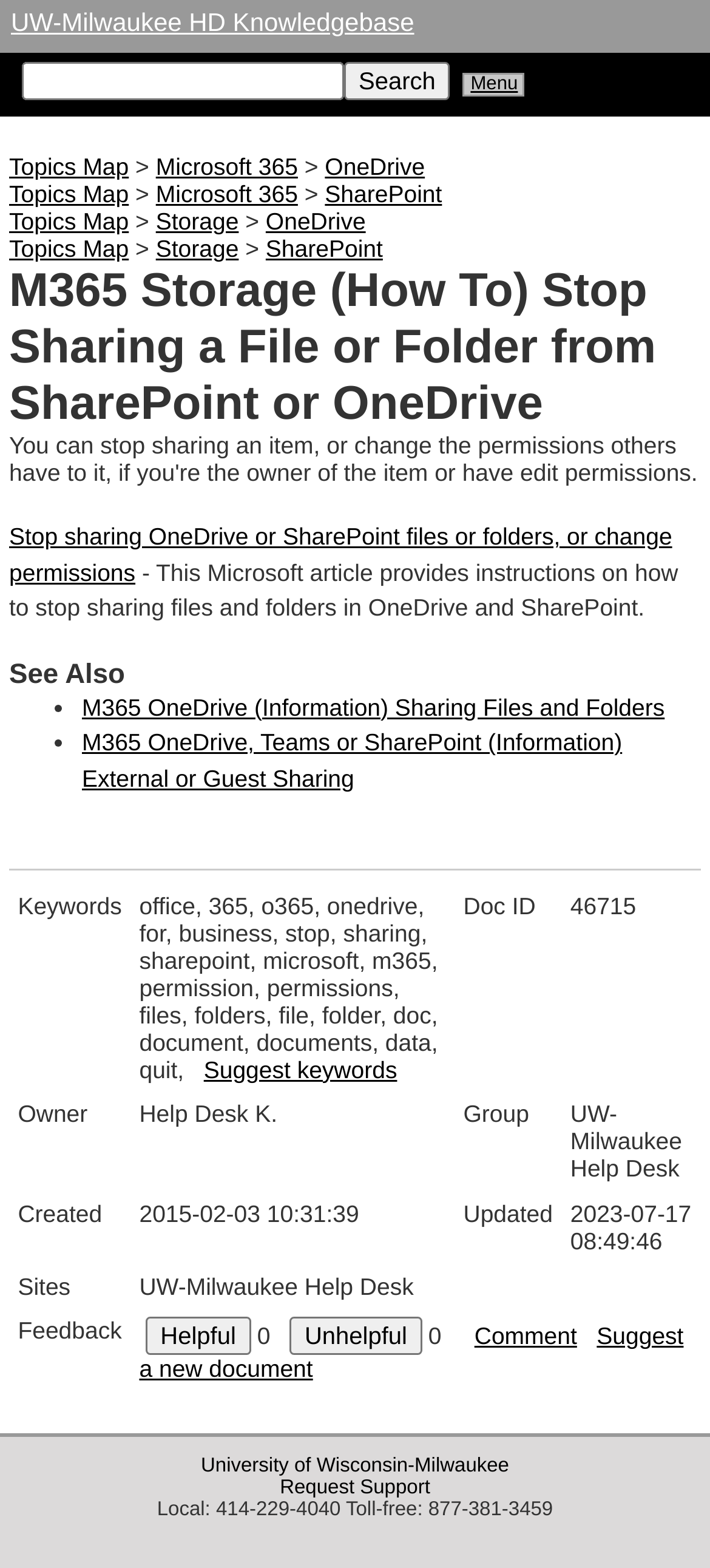What is the purpose of the 'Feedback' section?
Could you answer the question with a detailed and thorough explanation?

The purpose of the 'Feedback' section can be determined by looking at the buttons 'Helpful' and 'Unhelpful' and the link 'Comment' which suggests that the section is meant to provide a way for users to give feedback on the document, such as rating it as helpful or unhelpful, or leaving a comment.